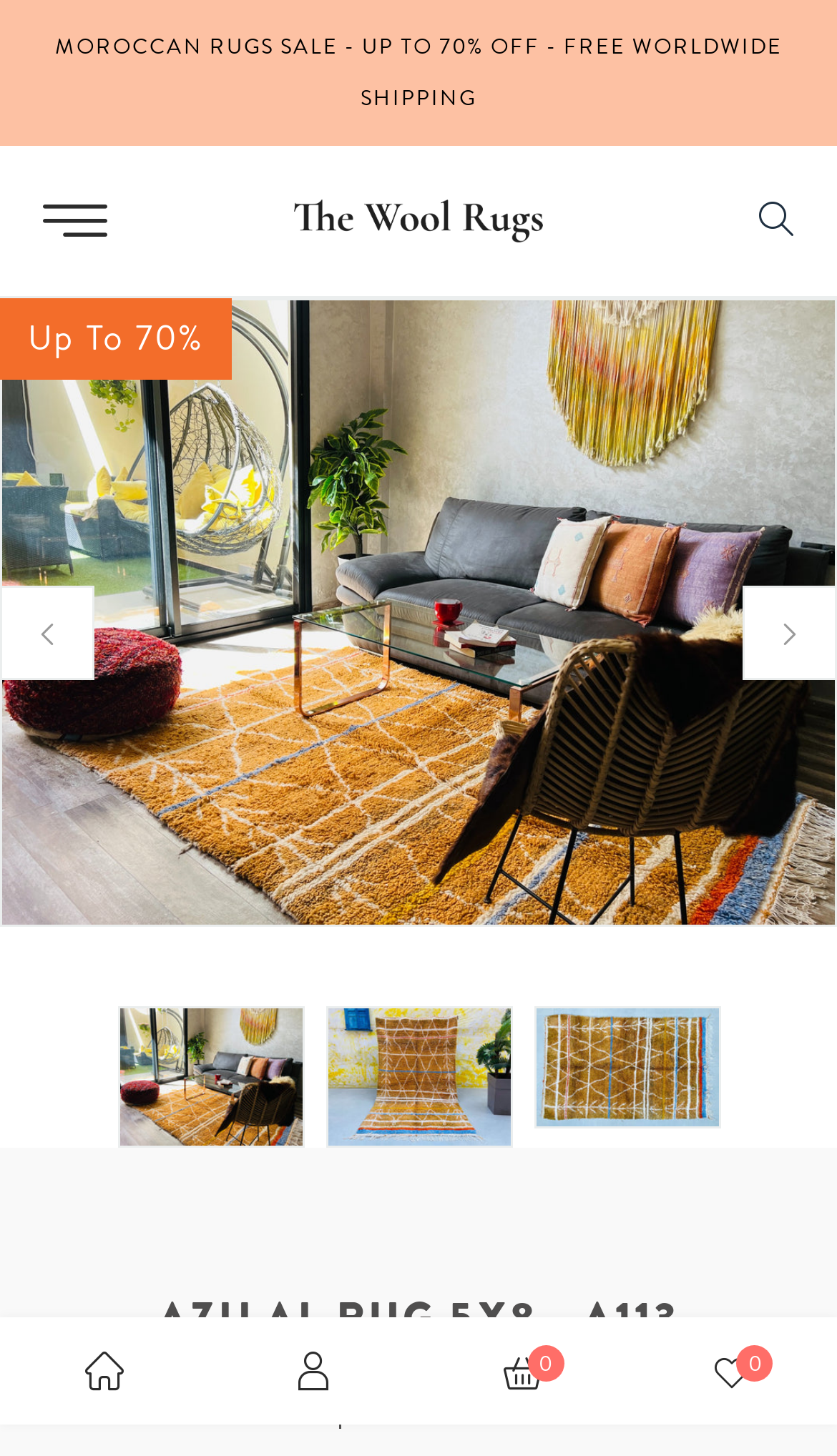What is the size of the rug?
Can you give a detailed and elaborate answer to the question?

The heading 'AZILAL RUG 5X8 - A113' suggests that the size of the rug is 5x8.